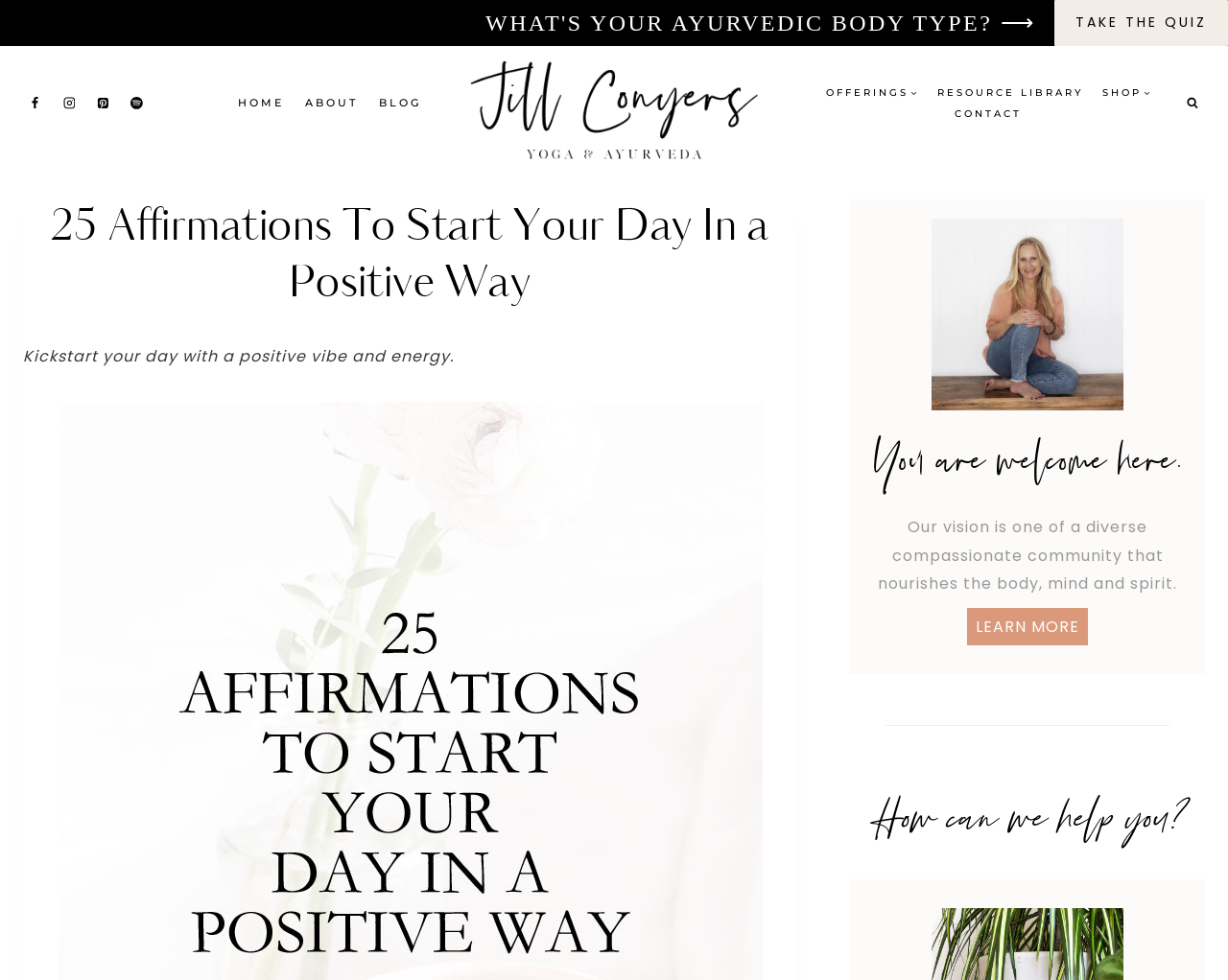How many navigation menus are available?
Please answer using one word or phrase, based on the screenshot.

2